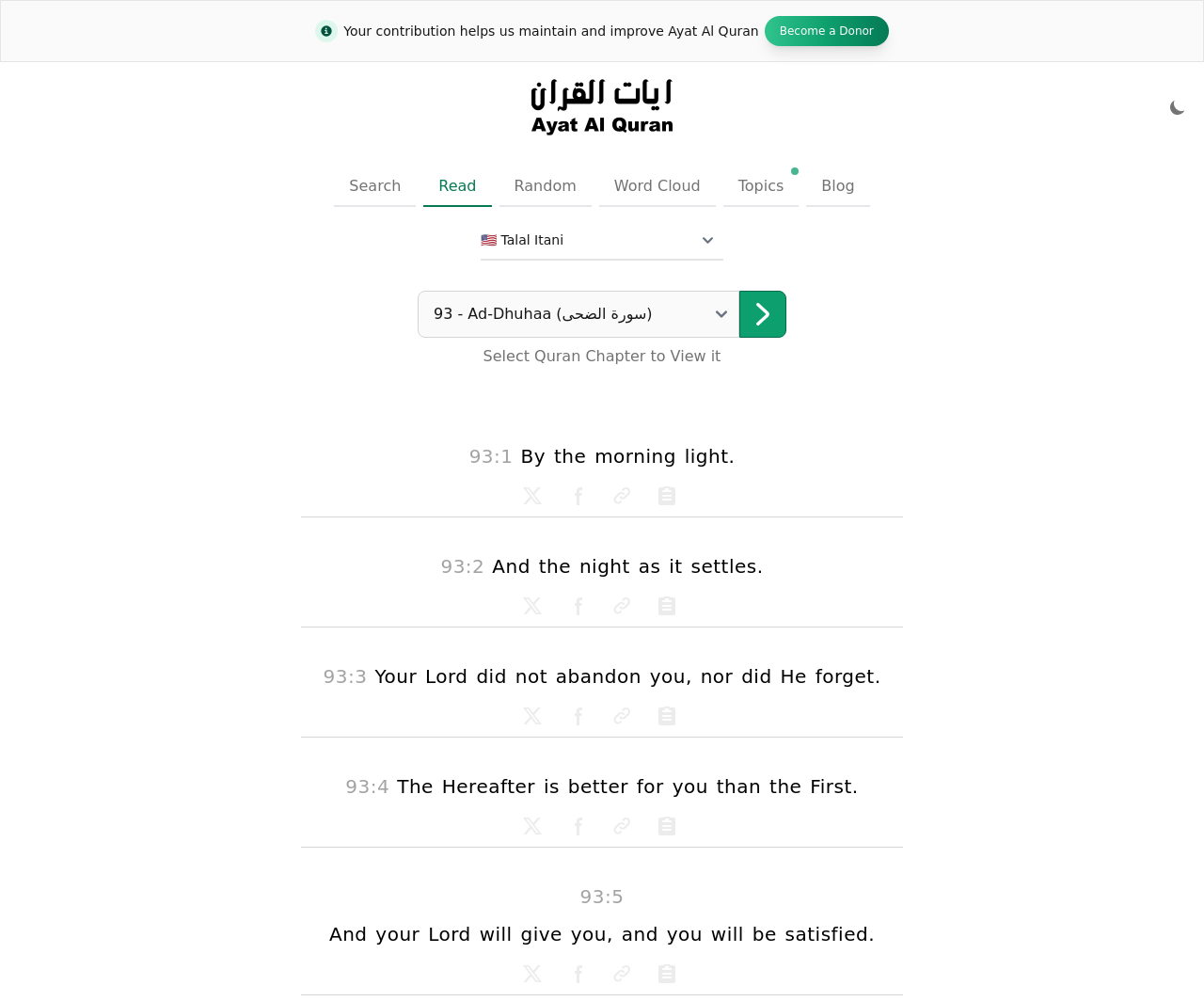Provide the bounding box coordinates of the UI element this sentence describes: "On Tap".

None